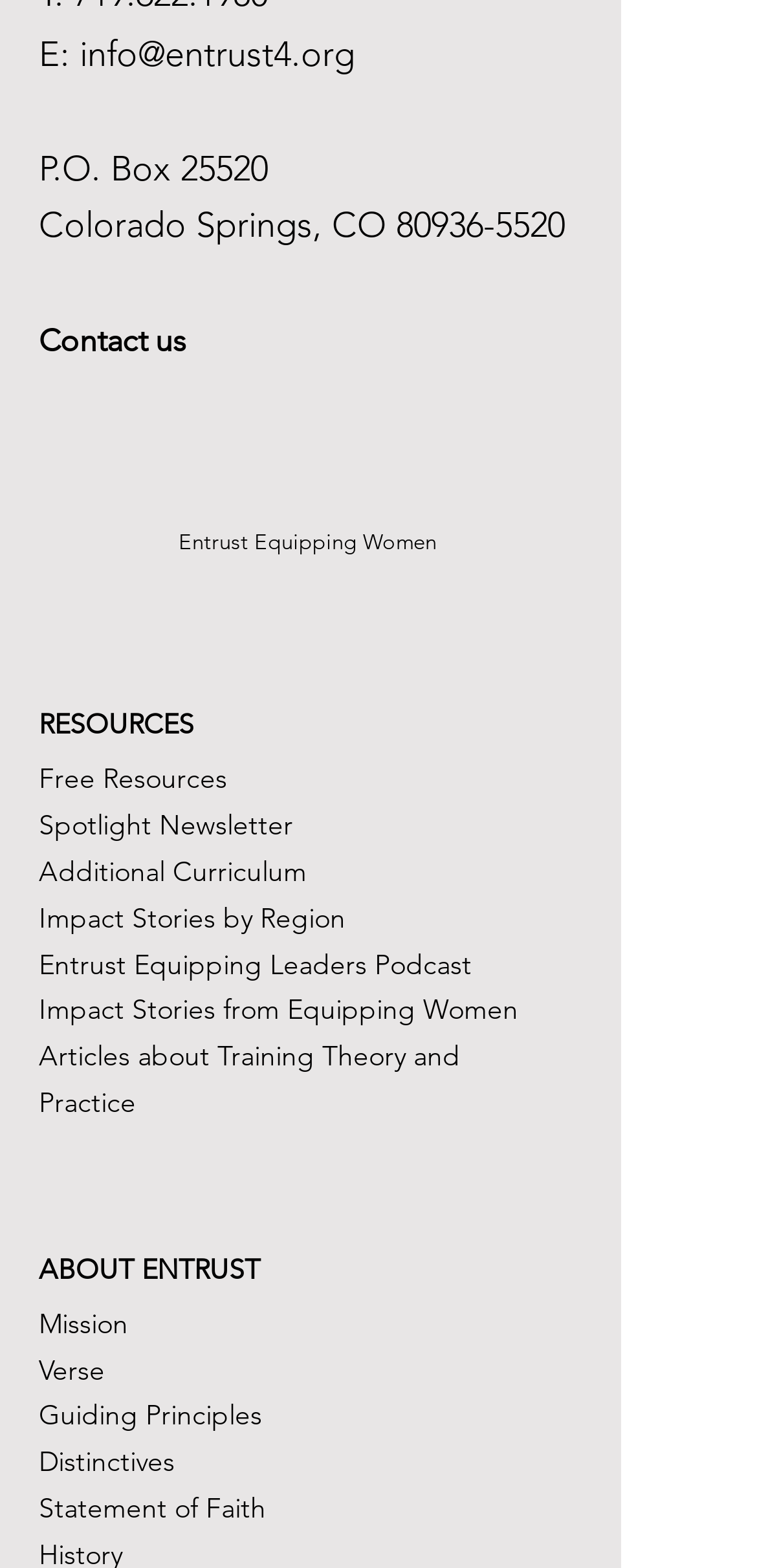How many social media links are there?
Please answer the question with as much detail as possible using the screenshot.

I counted the number of link elements with OCR text 'Instagram', 'Facebook', 'LinkedIn', and 'YouTube' which are located in the social bar section of the webpage.